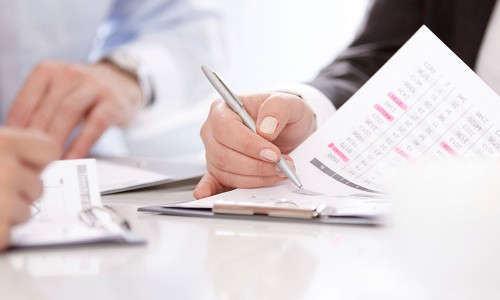Please give a succinct answer to the question in one word or phrase:
What is the setting of the image?

A professional environment